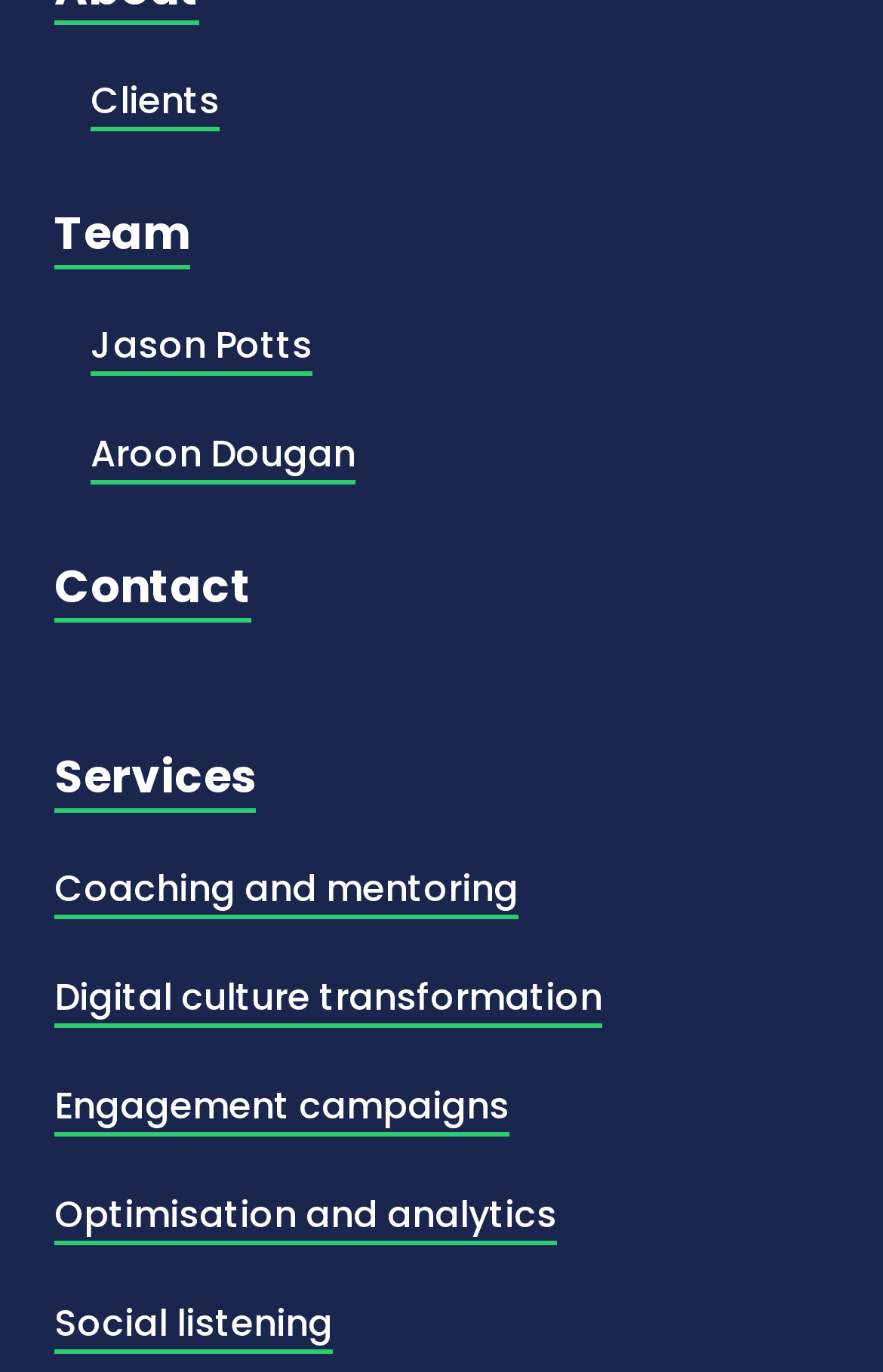Please identify the bounding box coordinates of the element that needs to be clicked to perform the following instruction: "Learn about Jason Potts".

[0.103, 0.233, 0.354, 0.274]